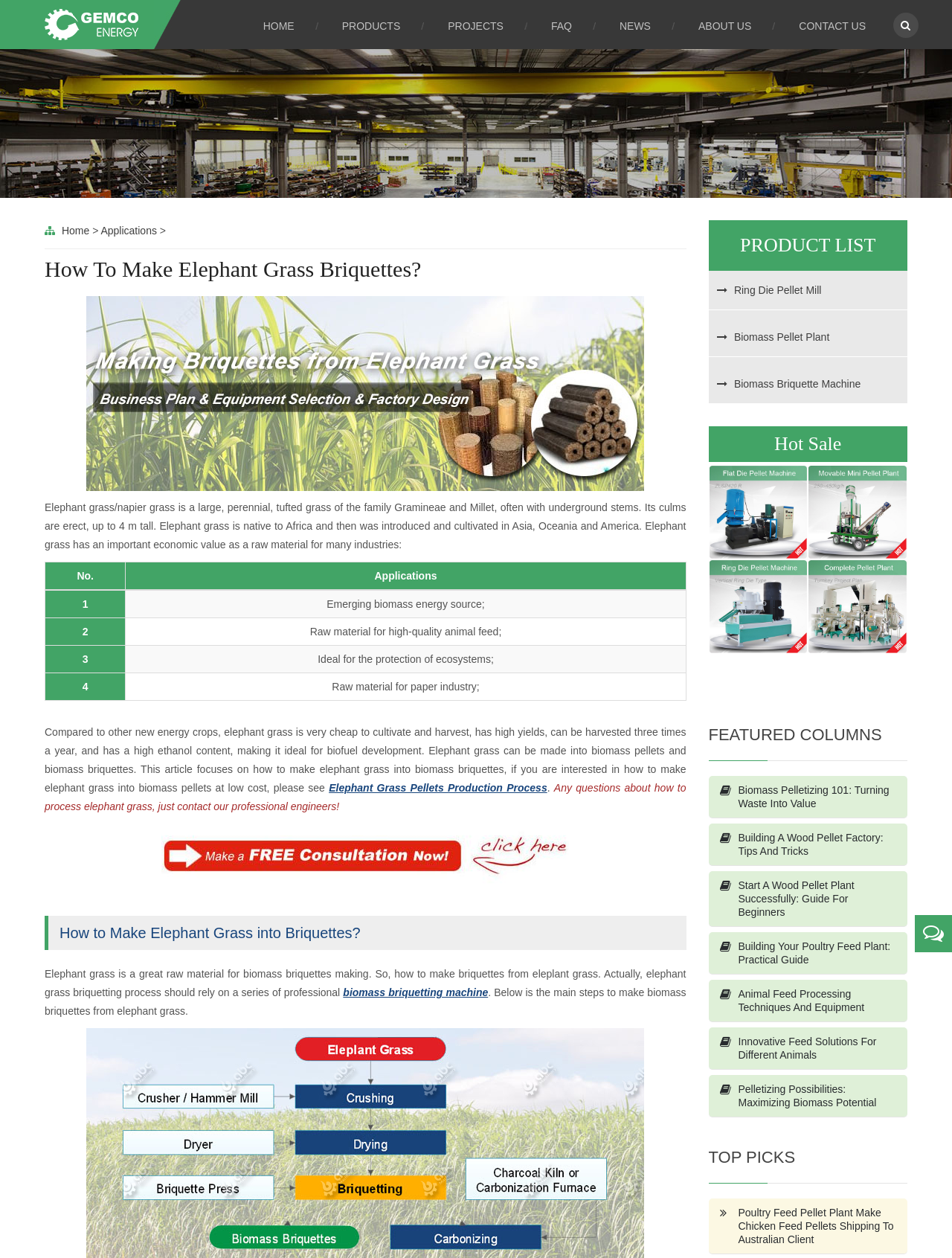Please extract the title of the webpage.

How To Make Elephant Grass Briquettes?